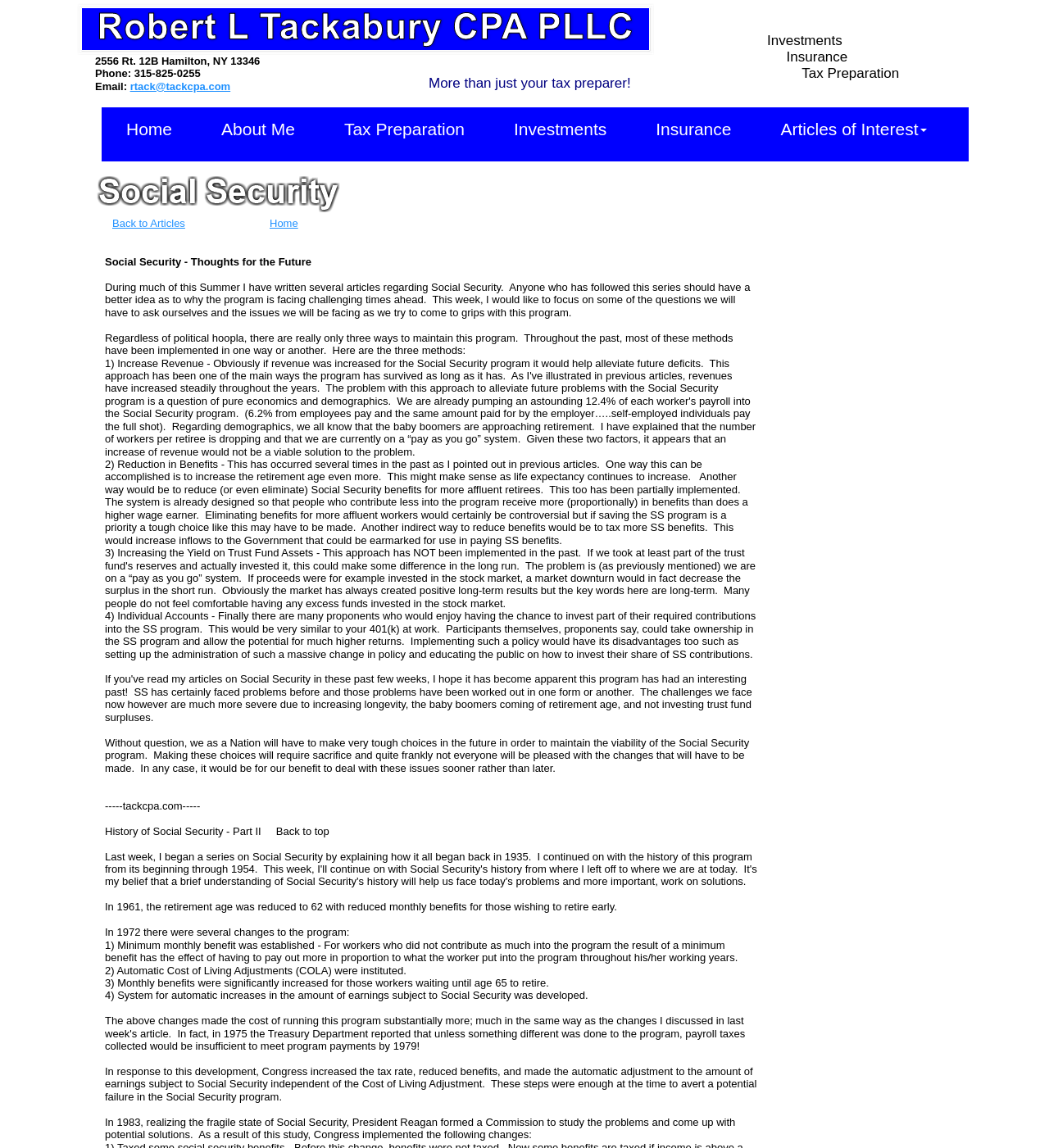Please provide a detailed answer to the question below based on the screenshot: 
What is the main topic of this webpage?

Based on the content of the webpage, it appears that the main topic is Social Security, as the author discusses the program's history, challenges, and potential solutions.